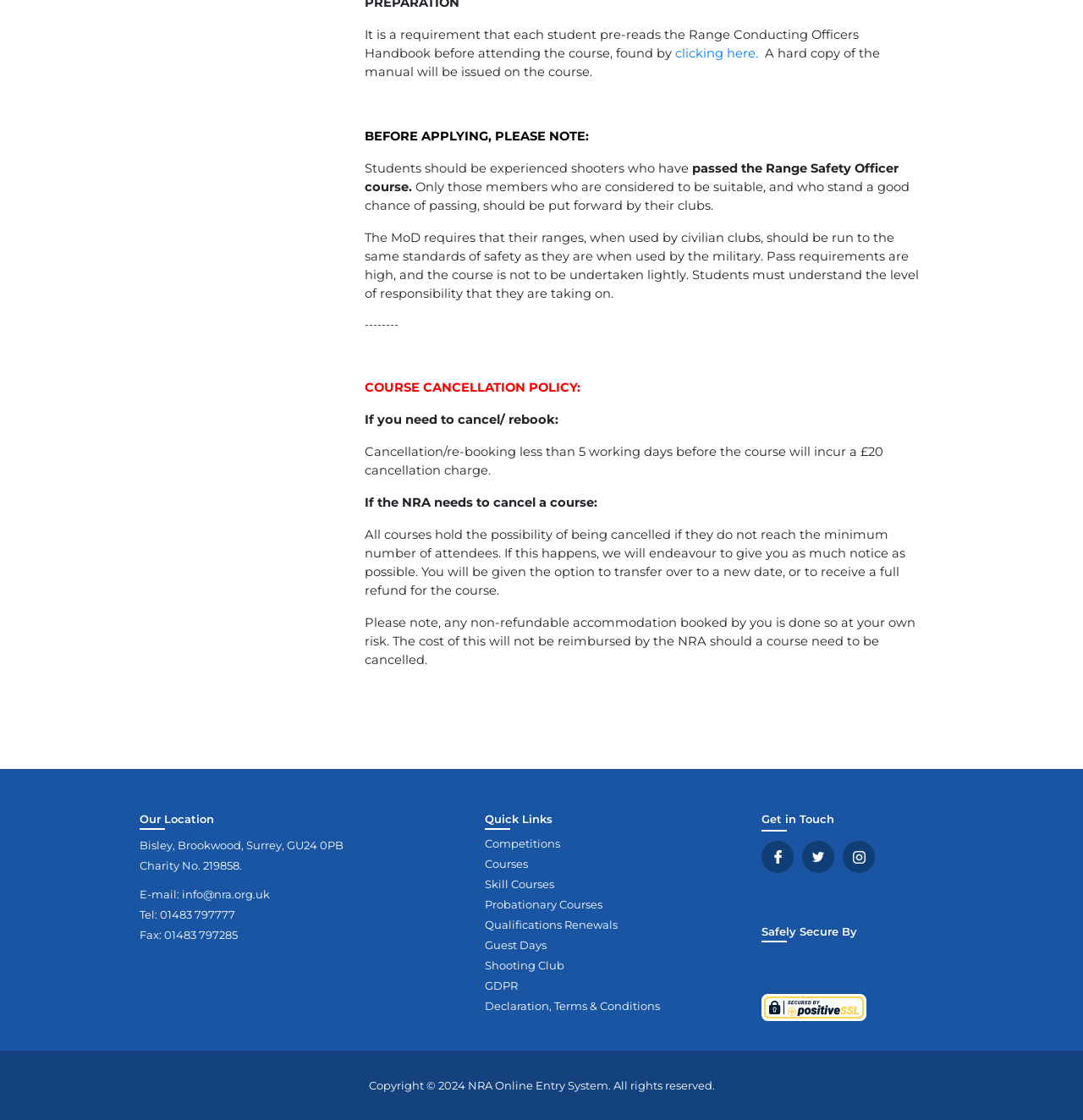Pinpoint the bounding box coordinates of the element to be clicked to execute the instruction: "click the link to read the Range Conducting Officers Handbook".

[0.623, 0.041, 0.7, 0.054]